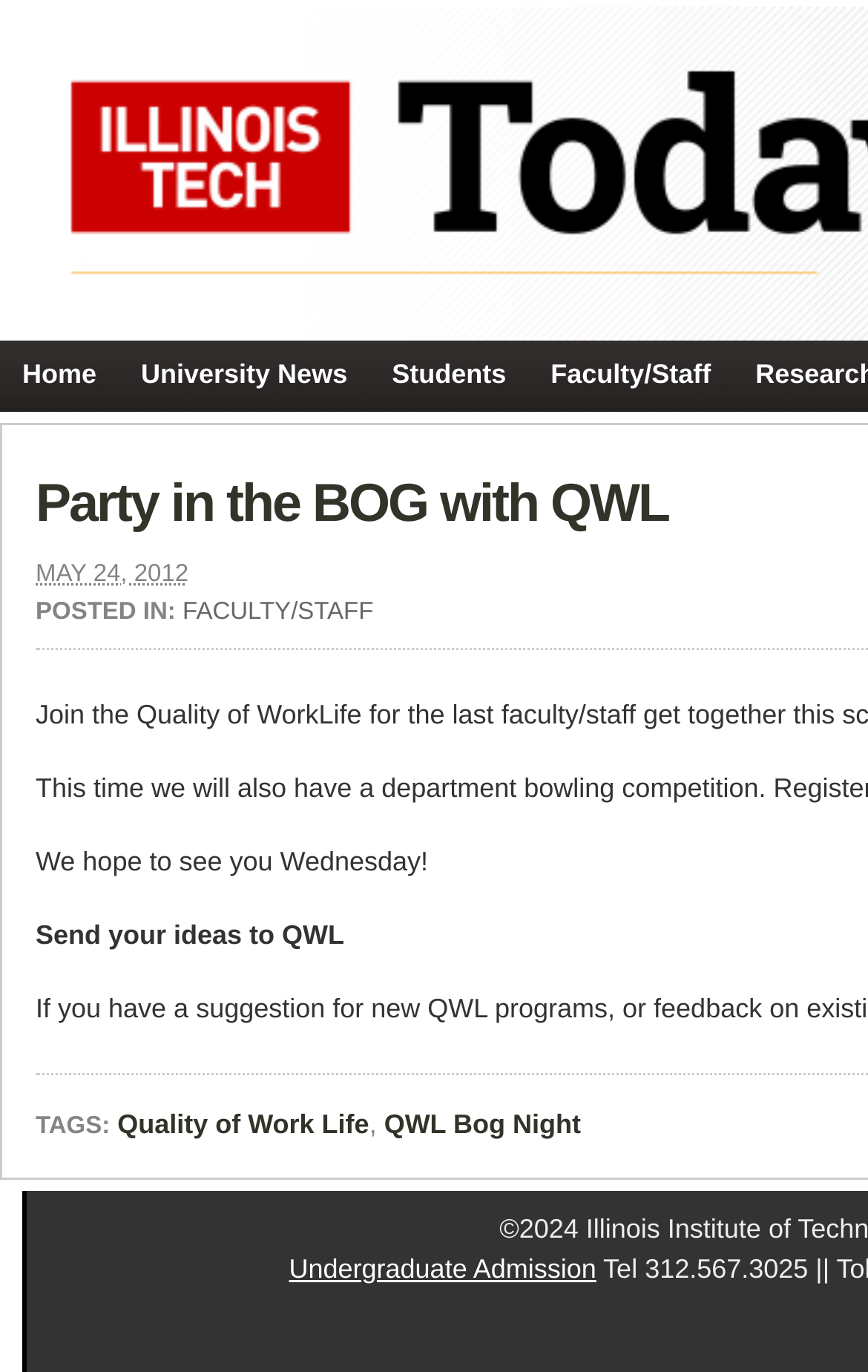Based on the provided description, "QWL Bog Night", find the bounding box of the corresponding UI element in the screenshot.

[0.442, 0.808, 0.669, 0.834]